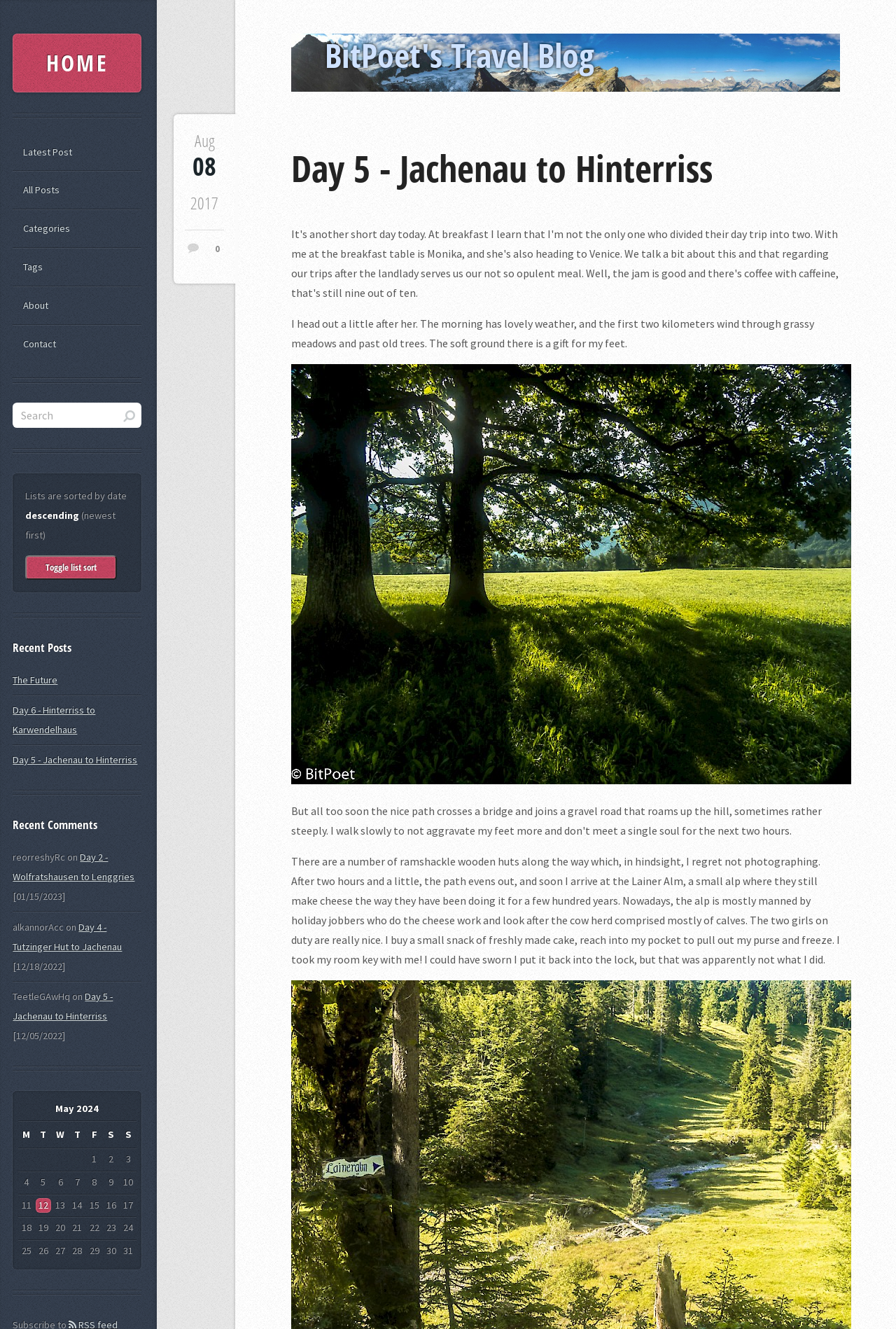Find the bounding box coordinates corresponding to the UI element with the description: "Latest Post". The coordinates should be formatted as [left, top, right, bottom], with values as floats between 0 and 1.

[0.014, 0.104, 0.158, 0.124]